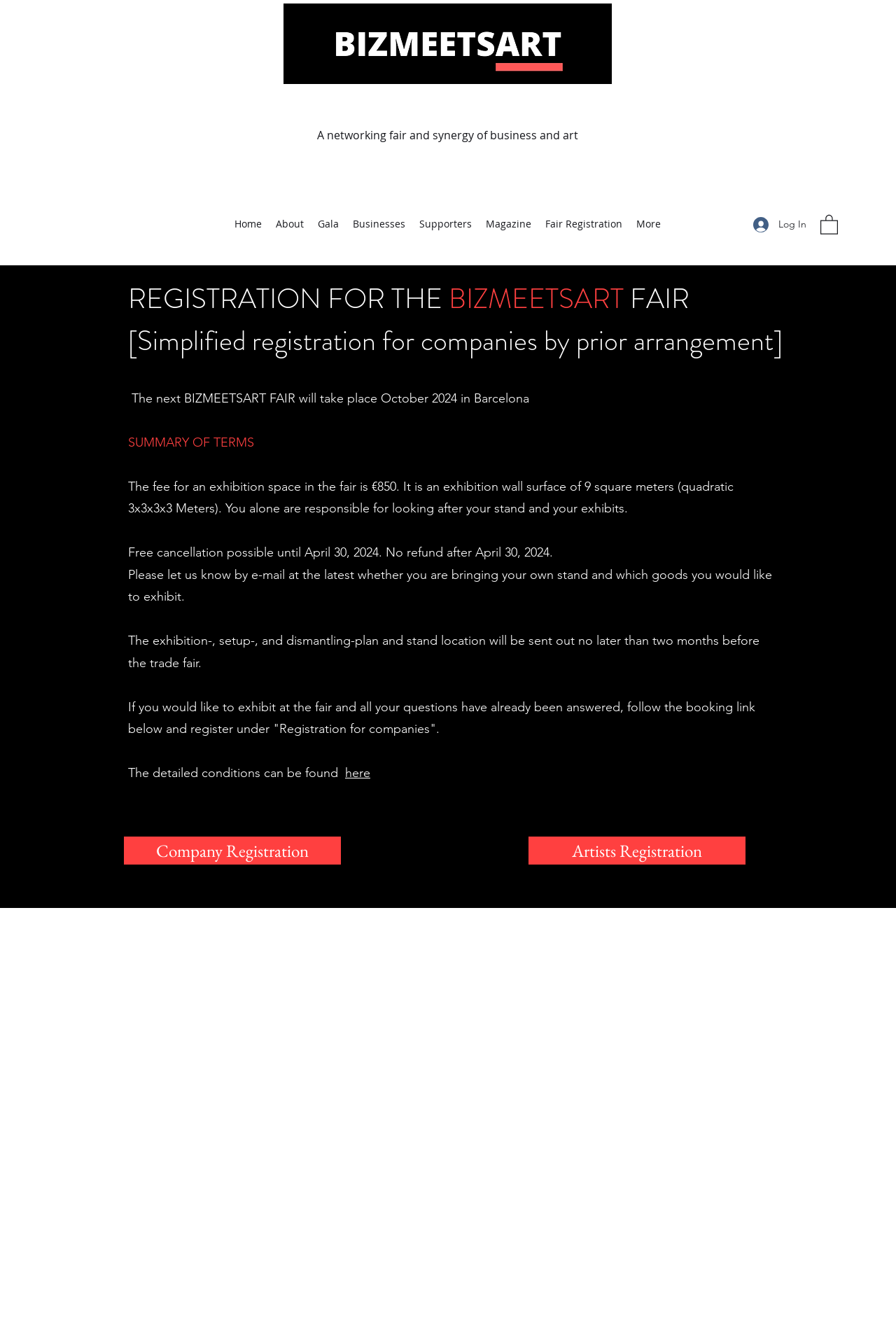Please find the bounding box coordinates for the clickable element needed to perform this instruction: "Register as a company".

[0.138, 0.624, 0.38, 0.644]